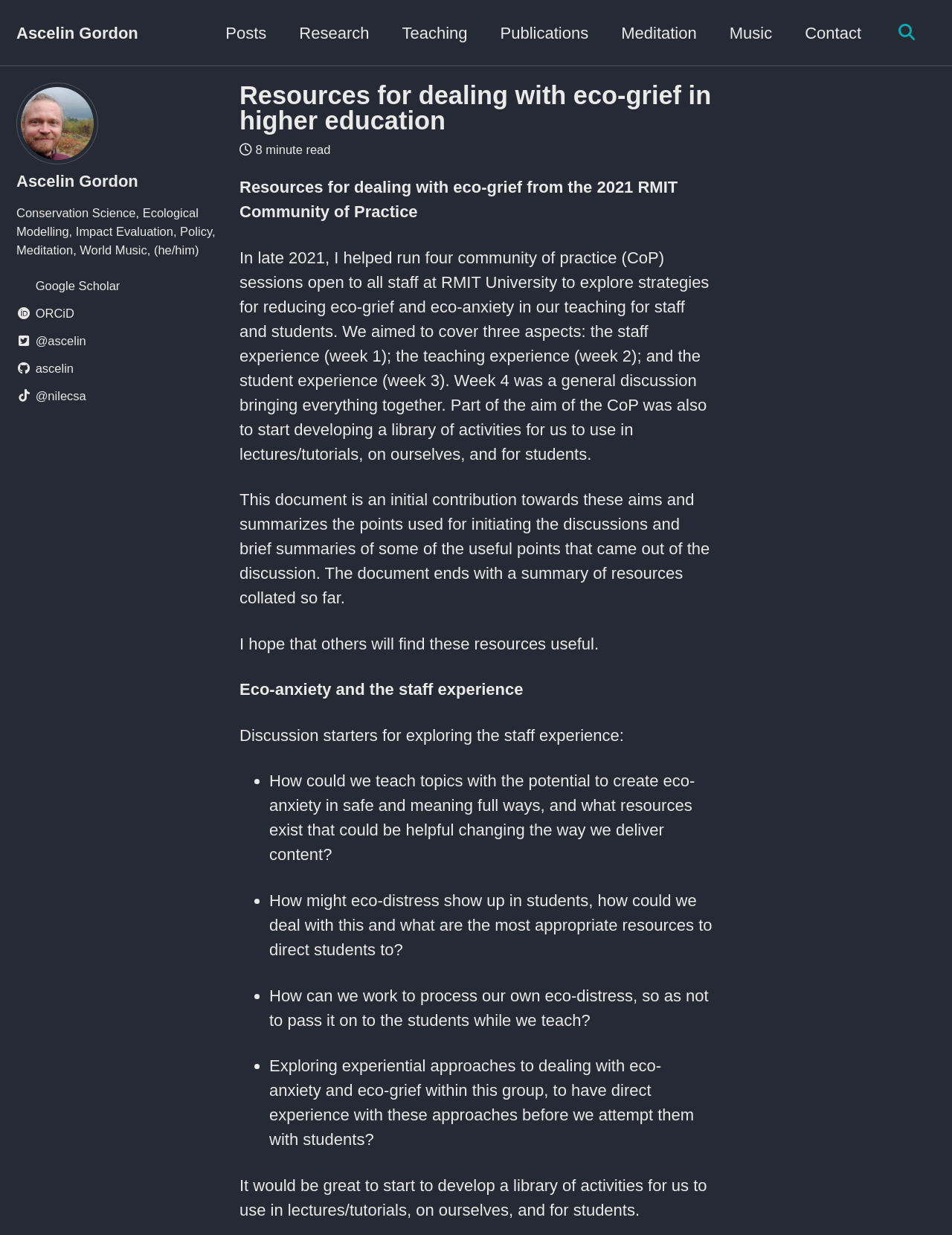Can you identify the bounding box coordinates of the clickable region needed to carry out this instruction: 'Toggle search'? The coordinates should be four float numbers within the range of 0 to 1, stated as [left, top, right, bottom].

[0.939, 0.013, 0.966, 0.04]